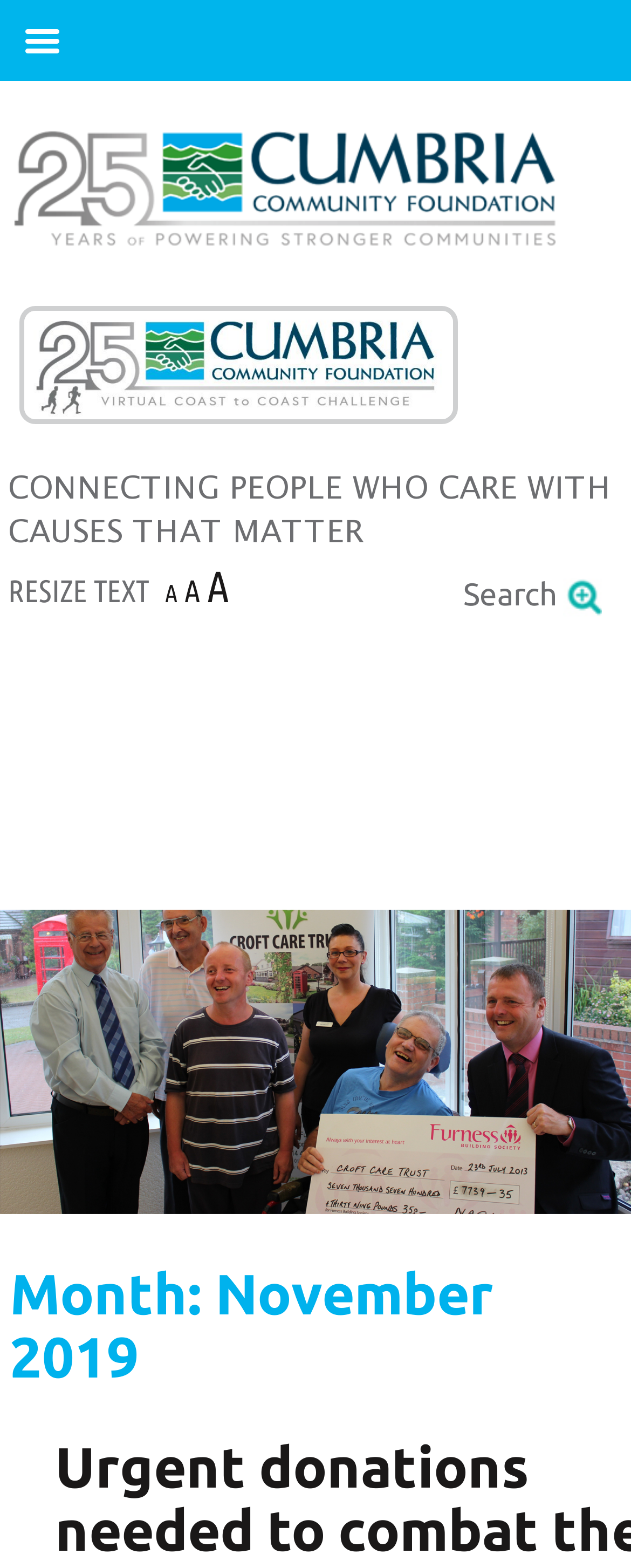Articulate a complete and detailed caption of the webpage elements.

The webpage is about Cumbria Community Foundation, an organization that connects people who care with causes that matter. At the top left of the page, there is a logo image of Cumbria Community Foundation, accompanied by a link with the same name. To the right of the logo, there is a "Checkout" link with a corresponding image. 

Below the logo and the "Checkout" link, there is a large heading that reads "CONNECTING PEOPLE WHO CARE WITH CAUSES THAT MATTER". Underneath this heading, there are three elements aligned horizontally: a "RESIZE TEXT" option on the left, a "Search" text in the middle, and a search icon image on the right.

Further down the page, there is a large image that spans the entire width of the page. At the very bottom of the page, there is a heading that indicates the current month, which is November 2019.